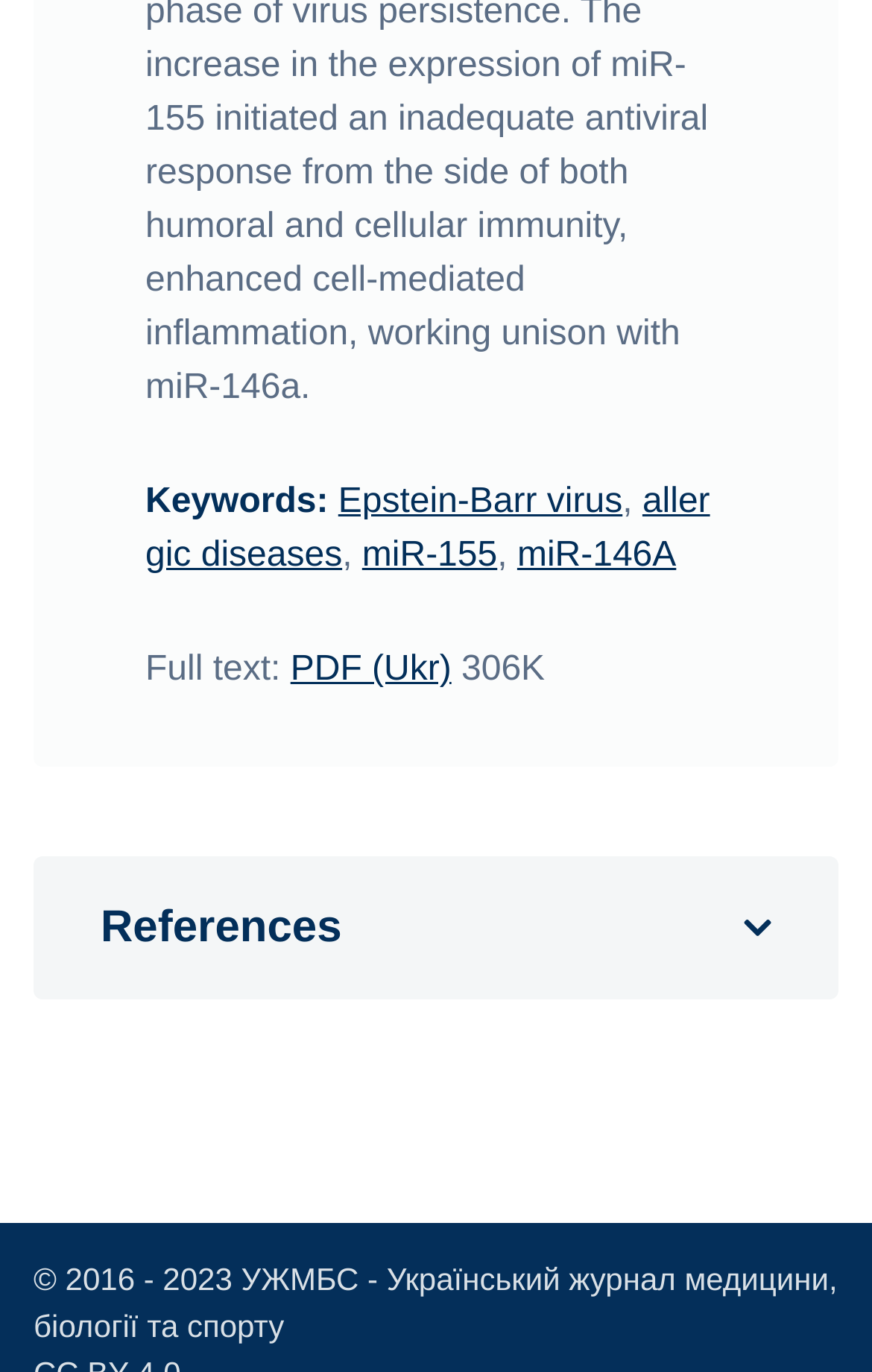Identify the bounding box coordinates of the HTML element based on this description: "miR-146A".

[0.593, 0.391, 0.775, 0.419]